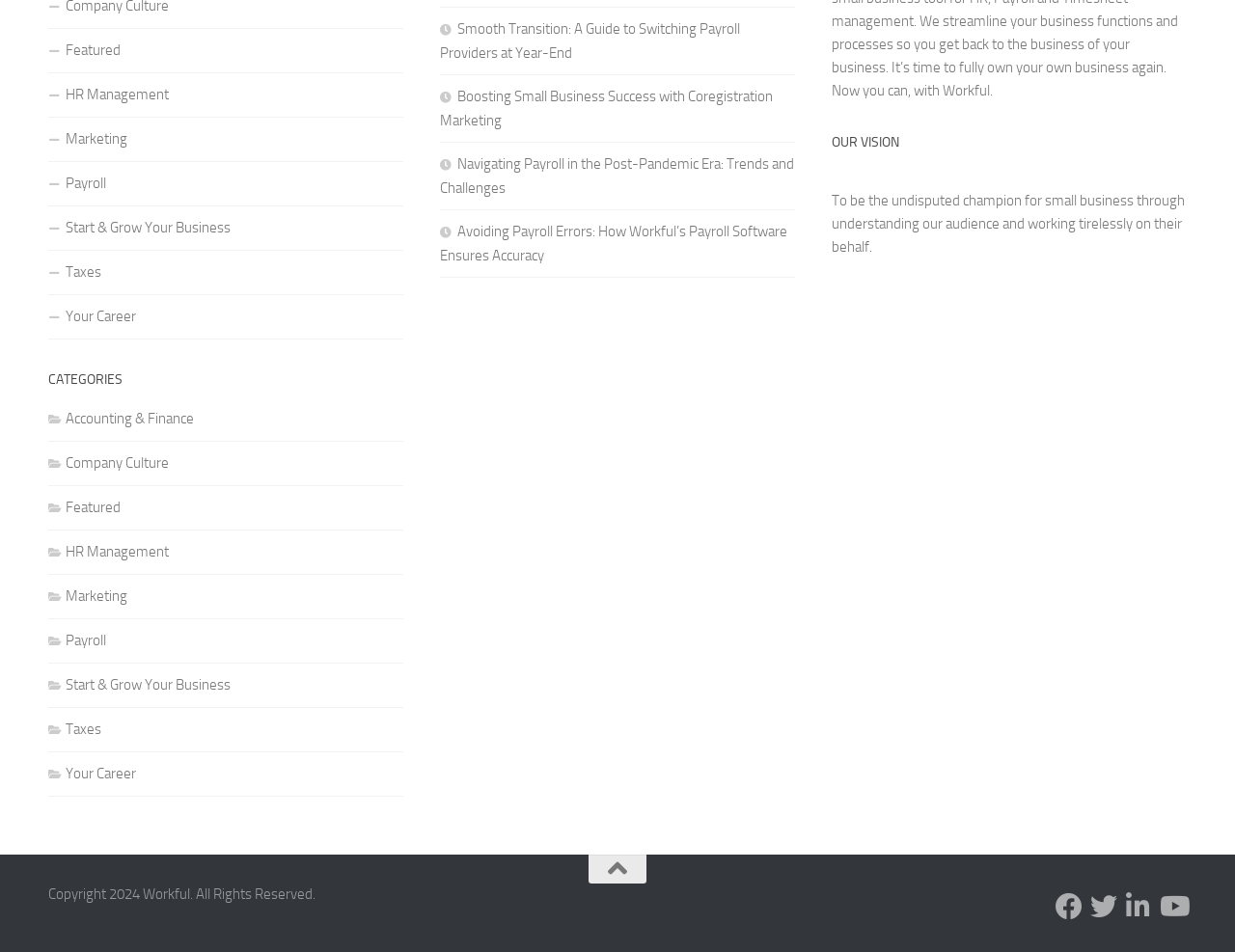Could you indicate the bounding box coordinates of the region to click in order to complete this instruction: "Follow us on Facebook".

[0.855, 0.939, 0.877, 0.967]